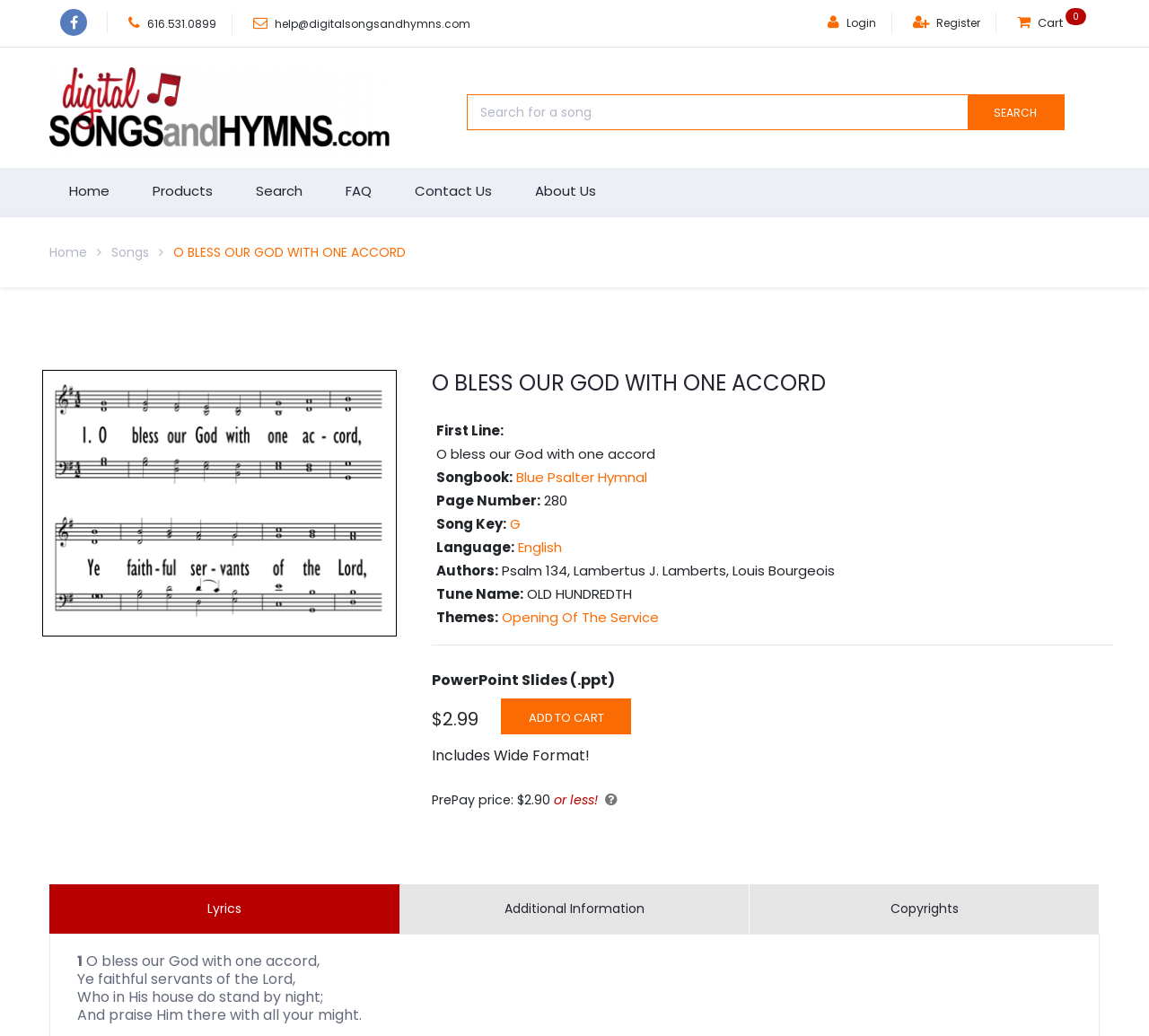Please identify the bounding box coordinates of the area that needs to be clicked to follow this instruction: "Search for a song".

[0.407, 0.092, 0.842, 0.125]